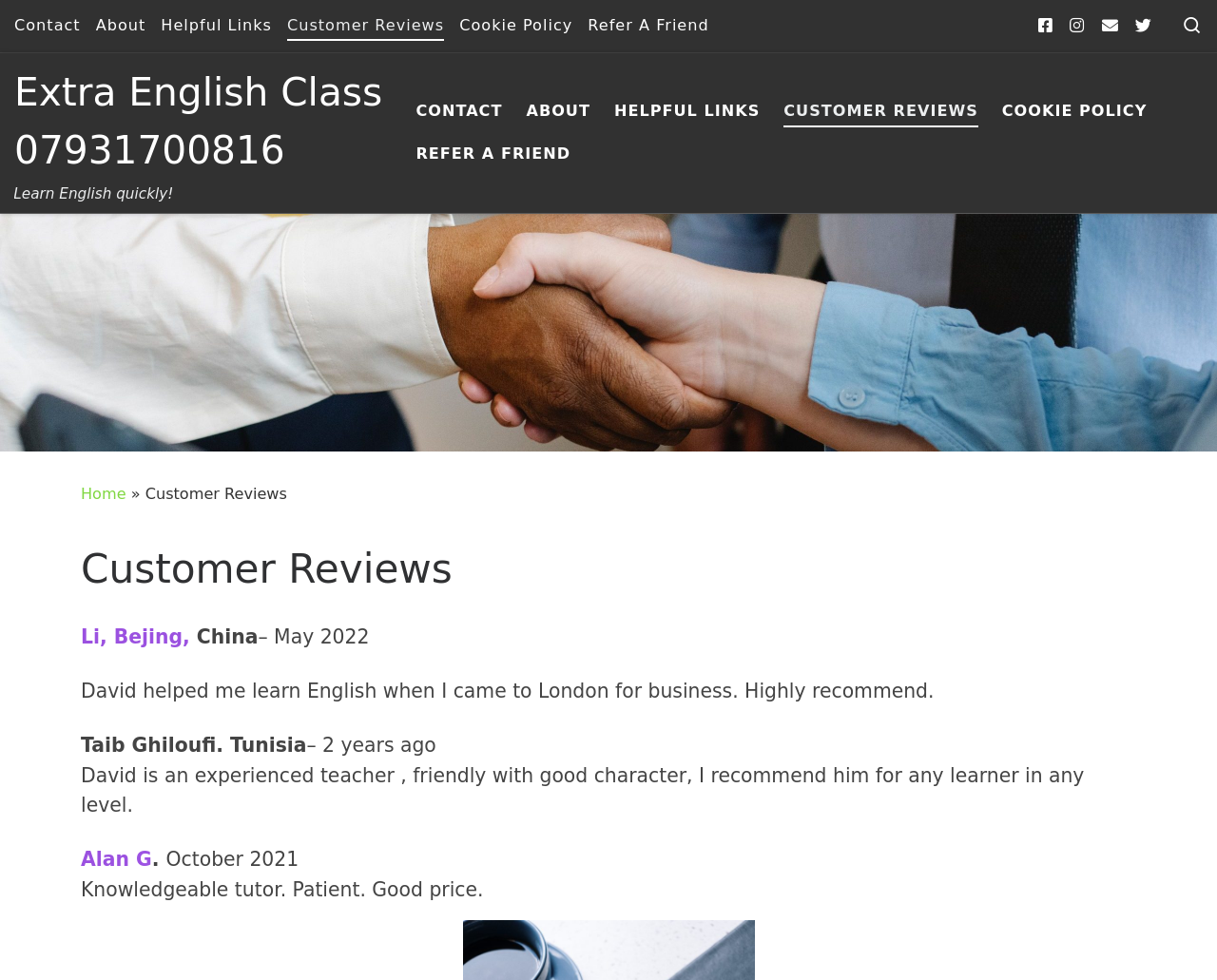Give a detailed account of the webpage.

The webpage is a customer review page for an English class service. At the top, there are several links to navigate to different sections of the website, including "Contact", "About", "Helpful Links", "Customer Reviews", "Cookie Policy", and "Refer A Friend". These links are aligned horizontally across the top of the page.

Below the navigation links, there is a prominent header that reads "Learn English quickly!" in a larger font size. Underneath the header, there are more links to "CONTACT", "ABOUT", "HELPFUL LINKS", "CUSTOMER REVIEWS", "COOKIE POLICY", and "REFER A FRIEND", which are likely duplicates of the top navigation links.

The main content of the page is a list of customer reviews. Each review includes the reviewer's name, location, and a brief testimonial about their experience with the English class service. The reviews are stacked vertically, with the most recent review at the top. There are at least 3 reviews on the page, with the first review from Li in Bejing, China, who recommends the service. The second review is from Taib Ghiloufi in Tunisia, who also recommends the service. The third review is from Alan G, who praises the tutor's knowledge, patience, and pricing.

On the top-right corner of the page, there are social media links to follow the service on Facebook, Instagram, Email, and Twitter. There is also a search icon on the top-right corner.